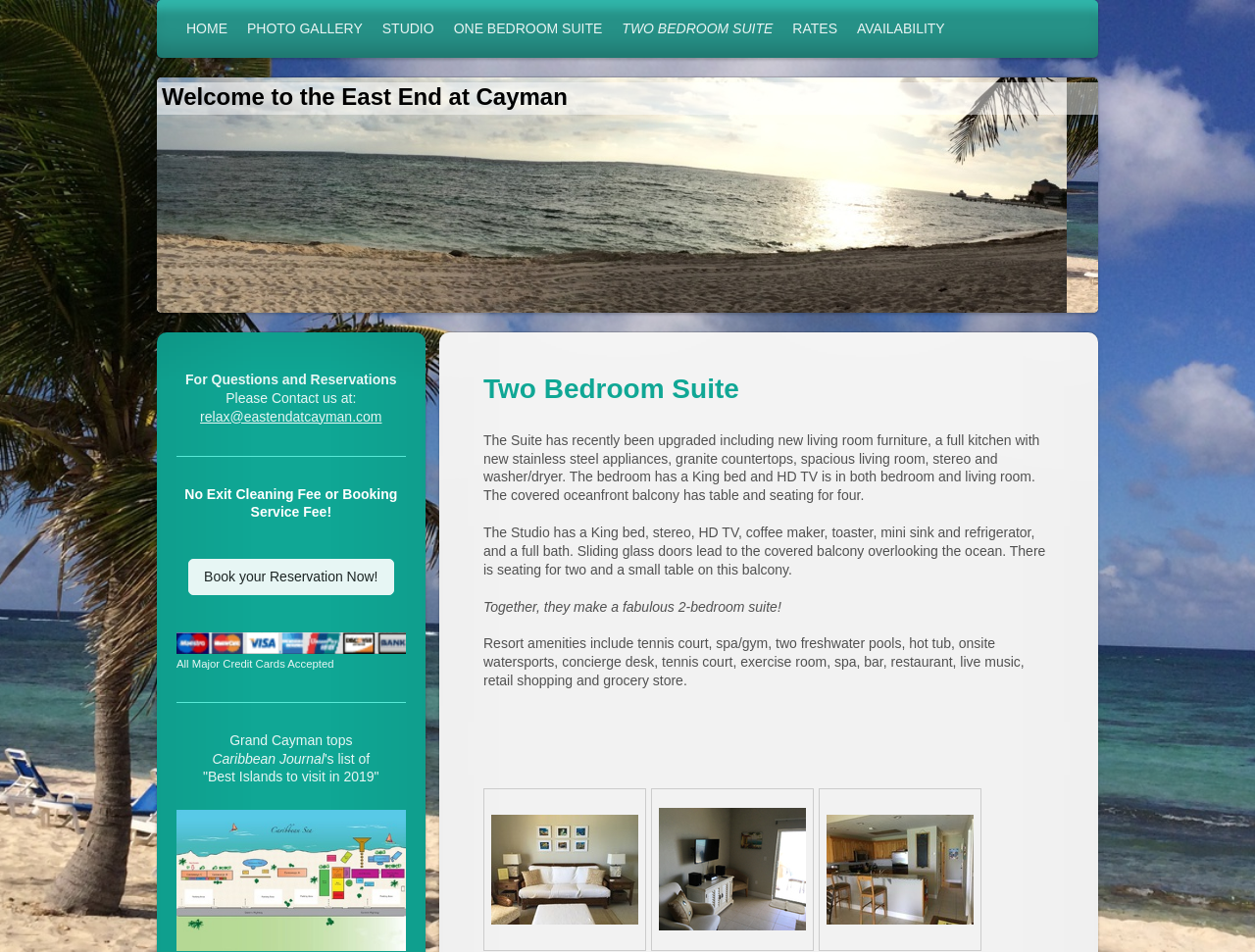Locate the bounding box coordinates of the segment that needs to be clicked to meet this instruction: "Go to home page".

[0.148, 0.0, 0.181, 0.061]